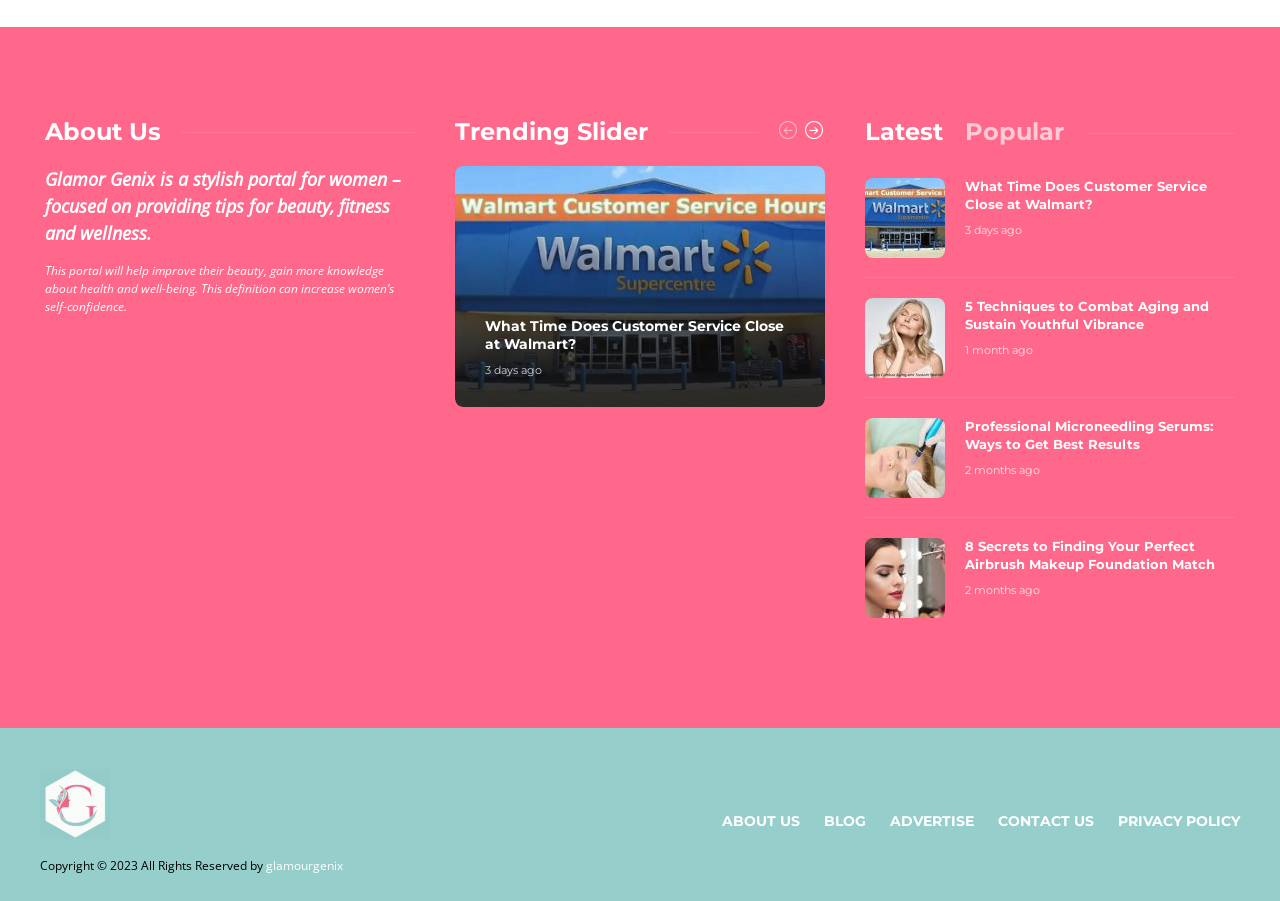Given the description of the UI element: "3 days ago", predict the bounding box coordinates in the form of [left, top, right, bottom], with each value being a float between 0 and 1.

[0.379, 0.403, 0.423, 0.418]